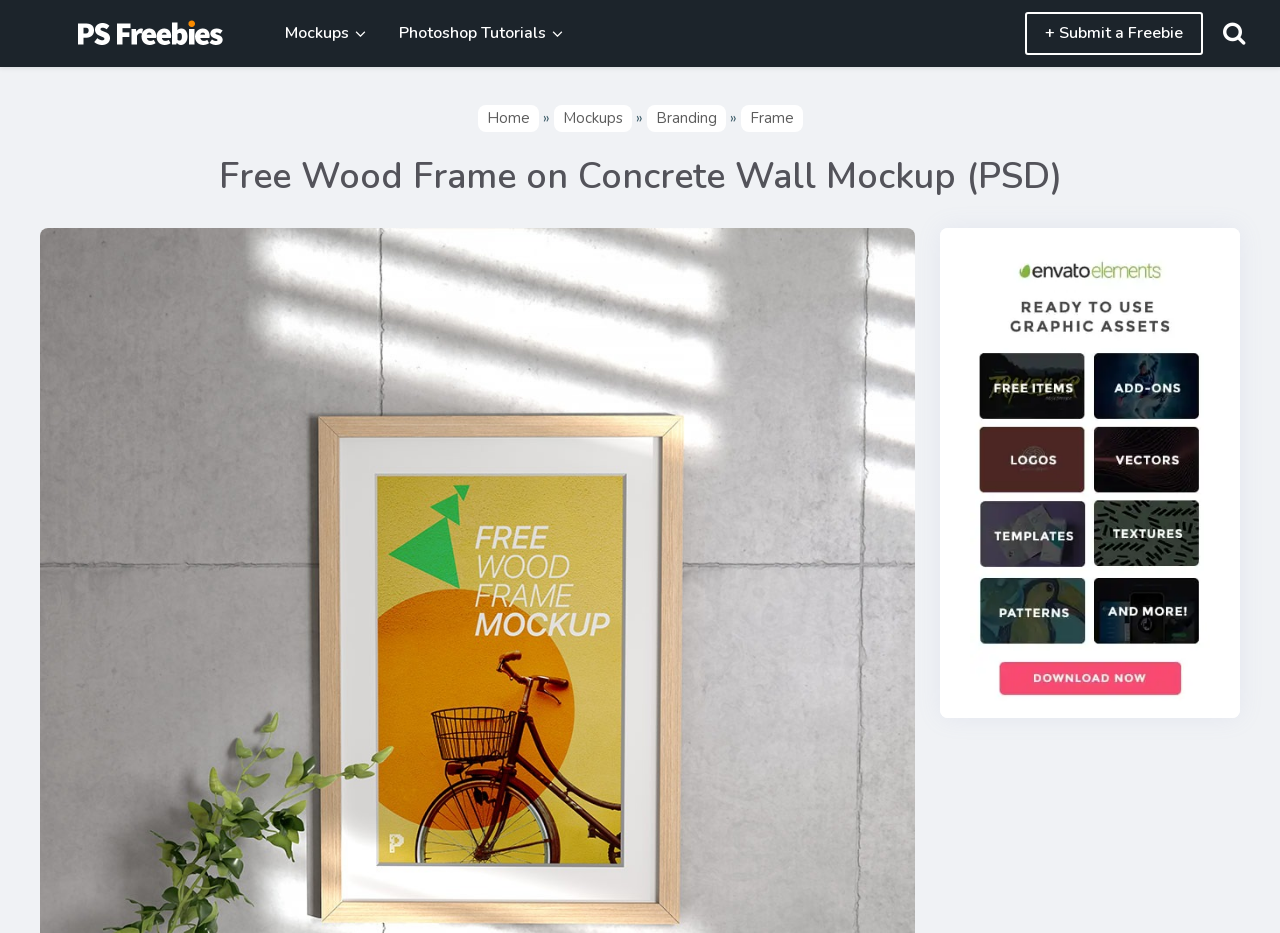What is the website related to?
Please respond to the question with a detailed and informative answer.

The webpage contains links to 'Mockups', 'Photoshop Tutorials', and 'Branding', which suggests that the website is related to graphic design and digital art.